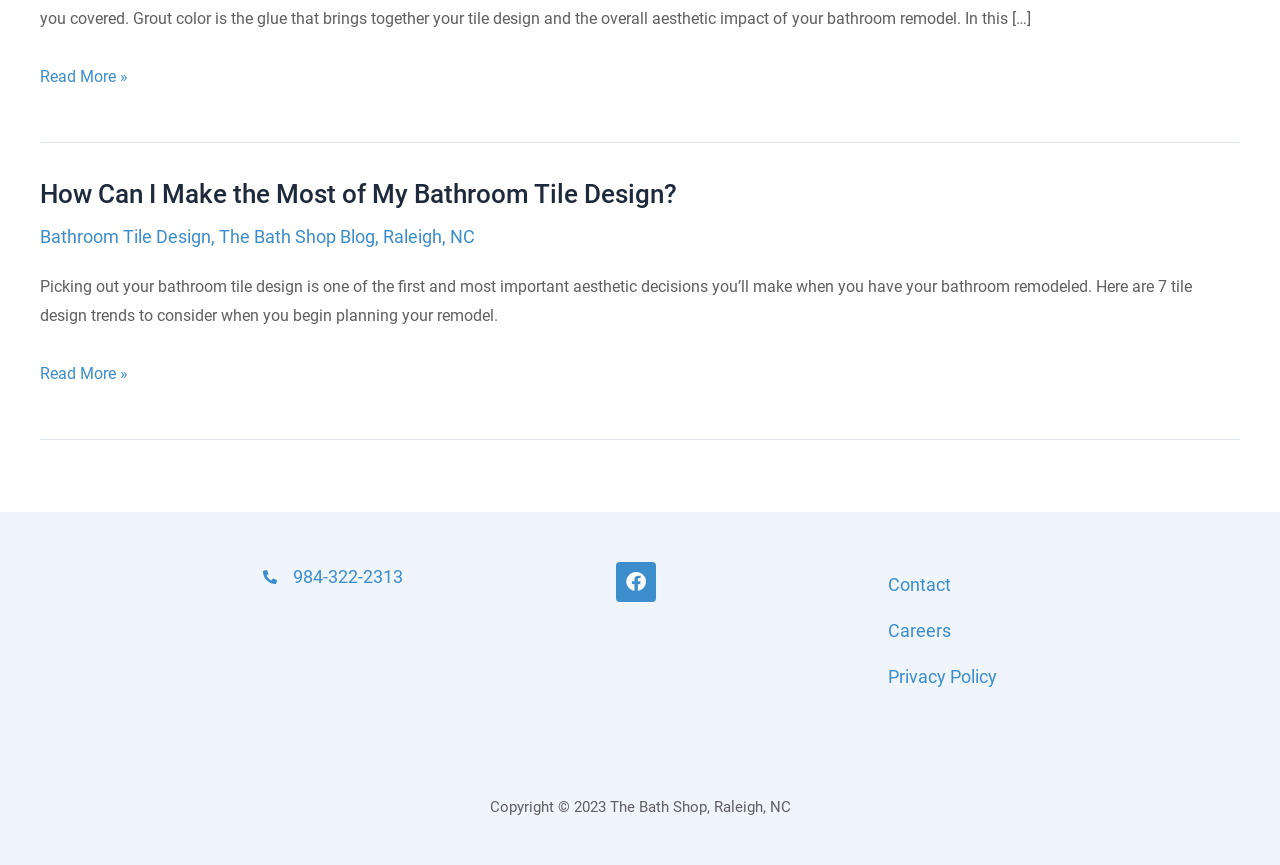Determine the bounding box coordinates in the format (top-left x, top-left y, bottom-right x, bottom-right y). Ensure all values are floating point numbers between 0 and 1. Identify the bounding box of the UI element described by: Bathroom Tile Design

[0.031, 0.261, 0.165, 0.286]